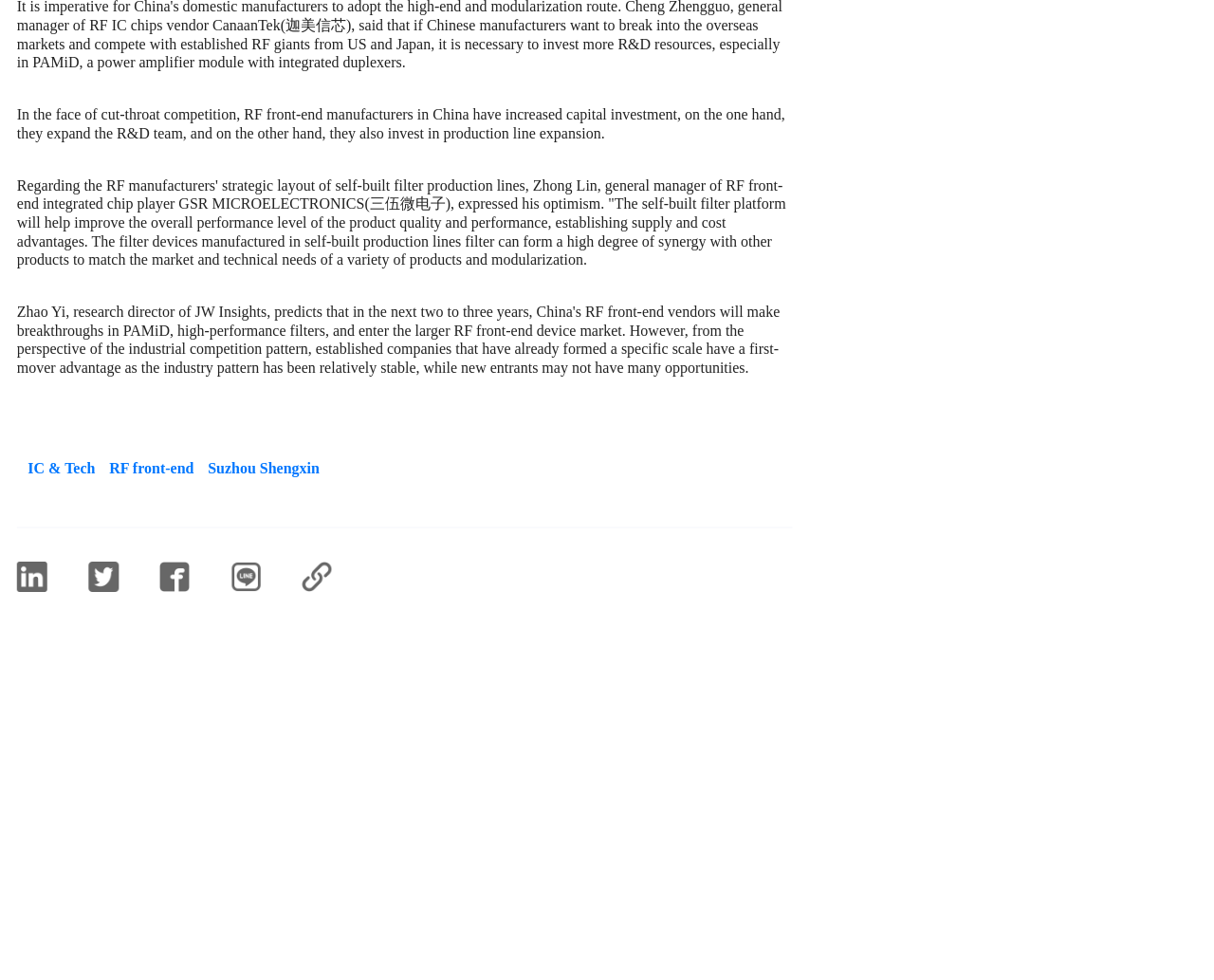Highlight the bounding box coordinates of the element you need to click to perform the following instruction: "View the post about Is Picky Eating Normal?."

None